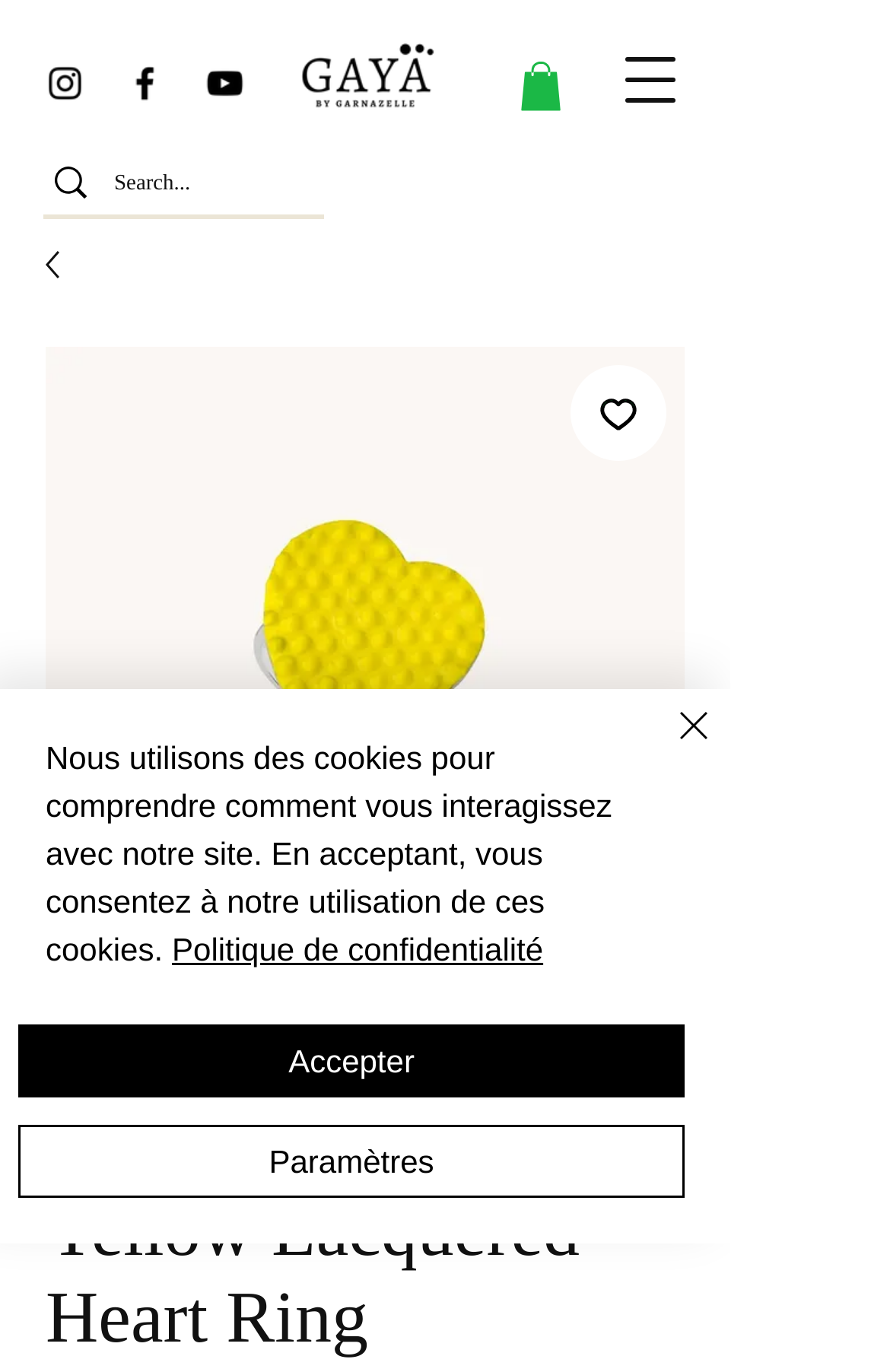Determine the bounding box coordinates of the region that needs to be clicked to achieve the task: "Open navigation menu".

[0.667, 0.017, 0.795, 0.1]